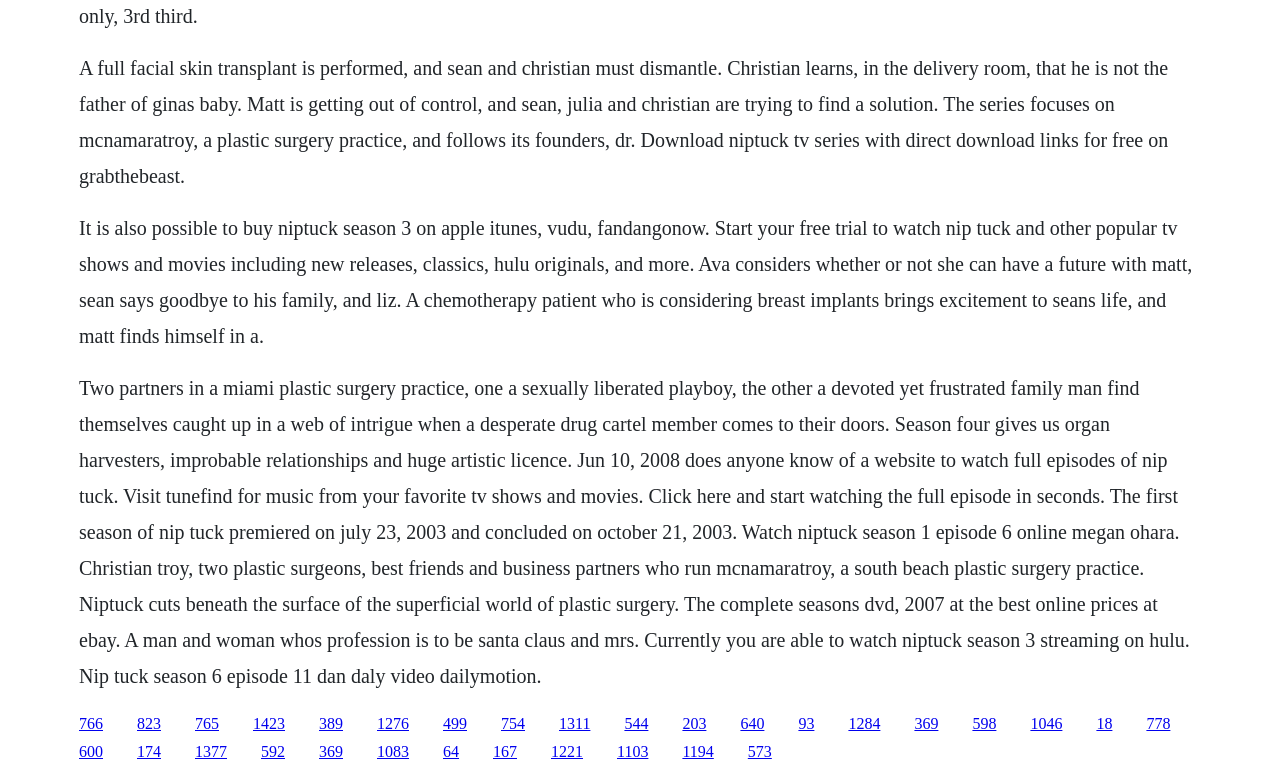What is the name of the practice?
Please provide a detailed answer to the question.

The webpage mentions that Dr. Sean McNamara and Dr. Christian Troy run a plastic surgery practice called McNamara/Troy.